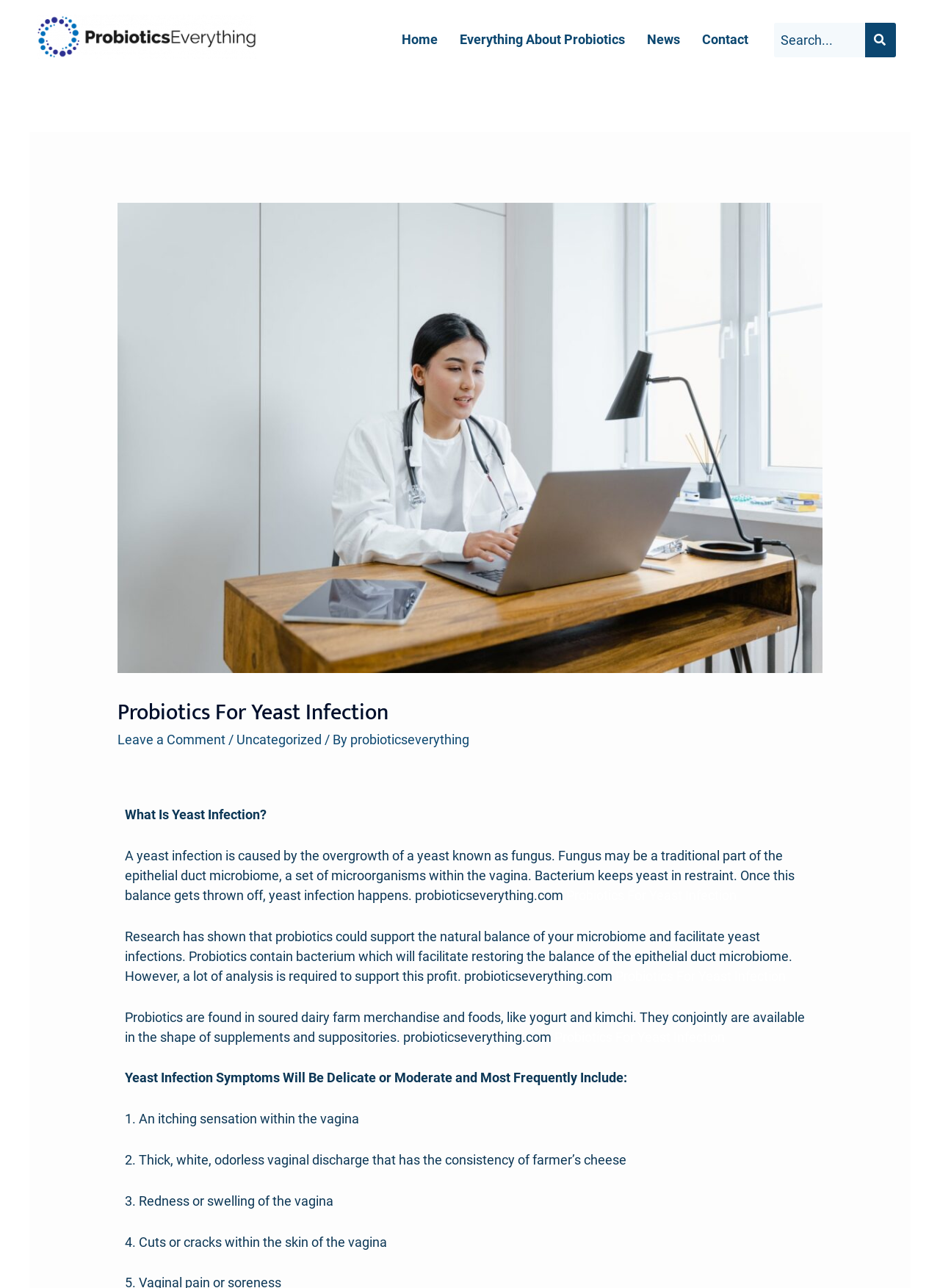Look at the image and give a detailed response to the following question: What is a yeast infection?

Based on the webpage content, a yeast infection is caused by the overgrowth of a yeast known as fungus, which is a traditional part of the epithelial duct microbiome. This balance gets thrown off, leading to a yeast infection.